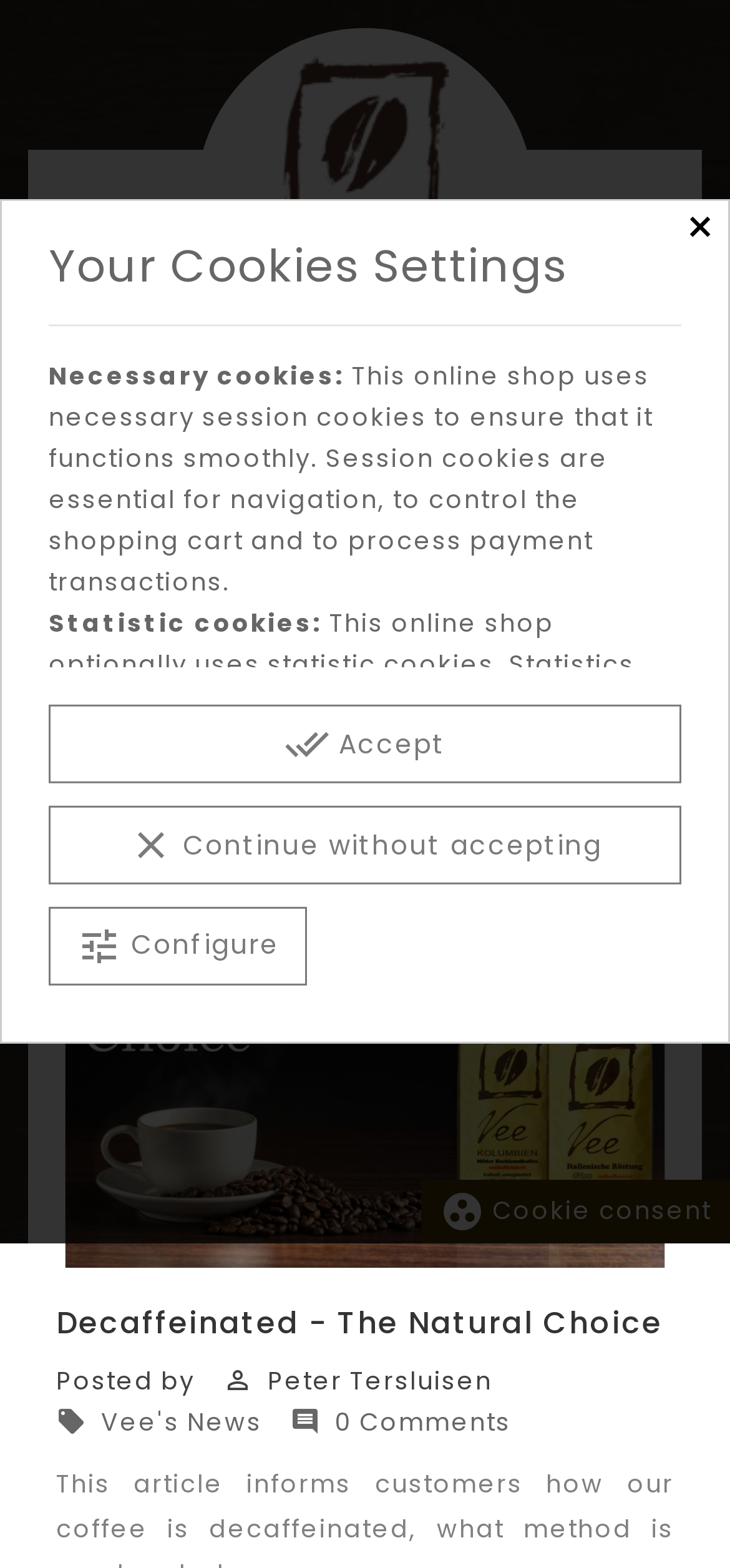Look at the image and write a detailed answer to the question: 
What is the author of the article?

The author of the article is mentioned in the main content area, where there is a text 'Posted by' followed by the author's name, 'Peter Tersluisen'.